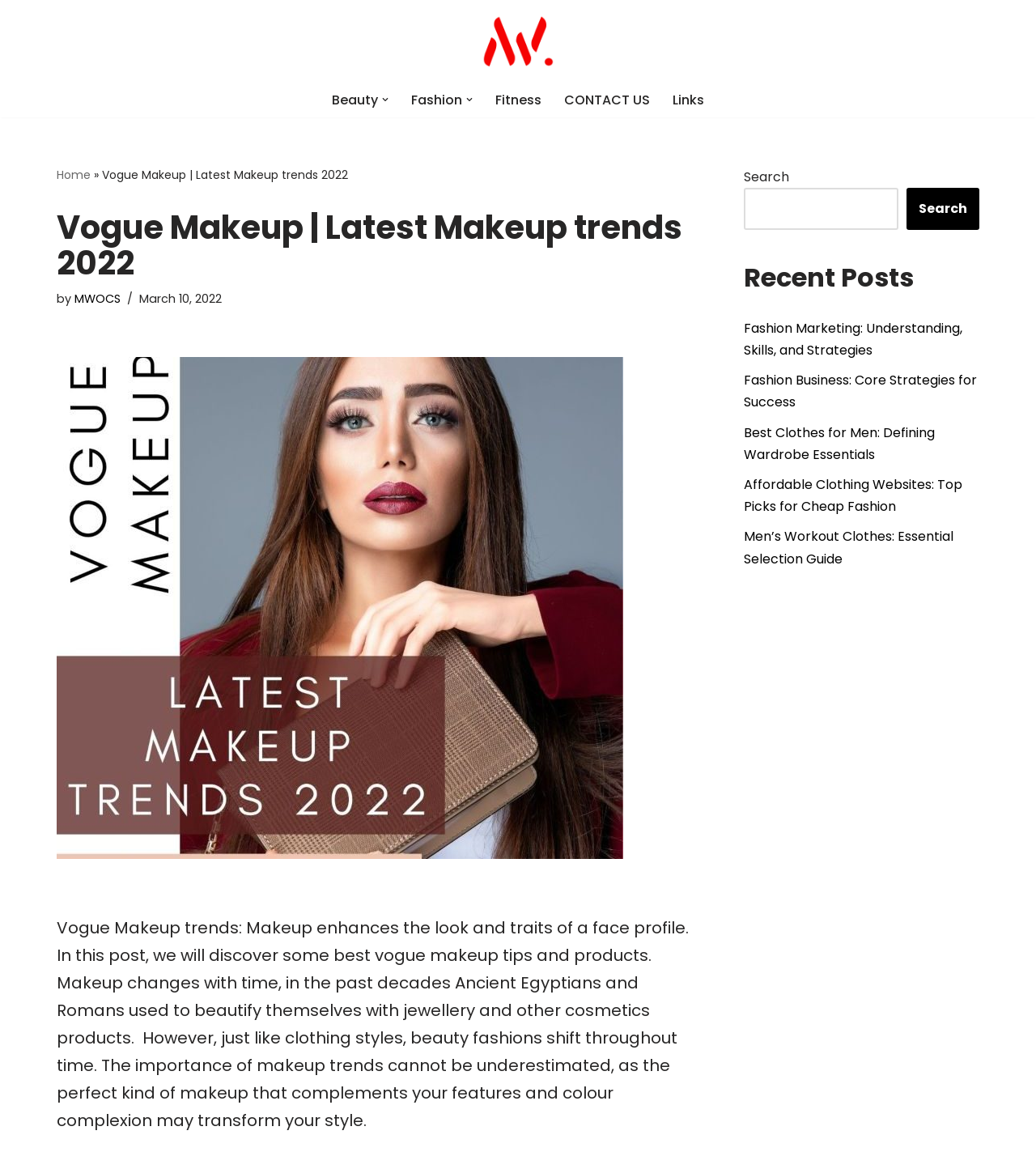Determine the bounding box coordinates of the UI element described by: "Leierkurse 2017".

None